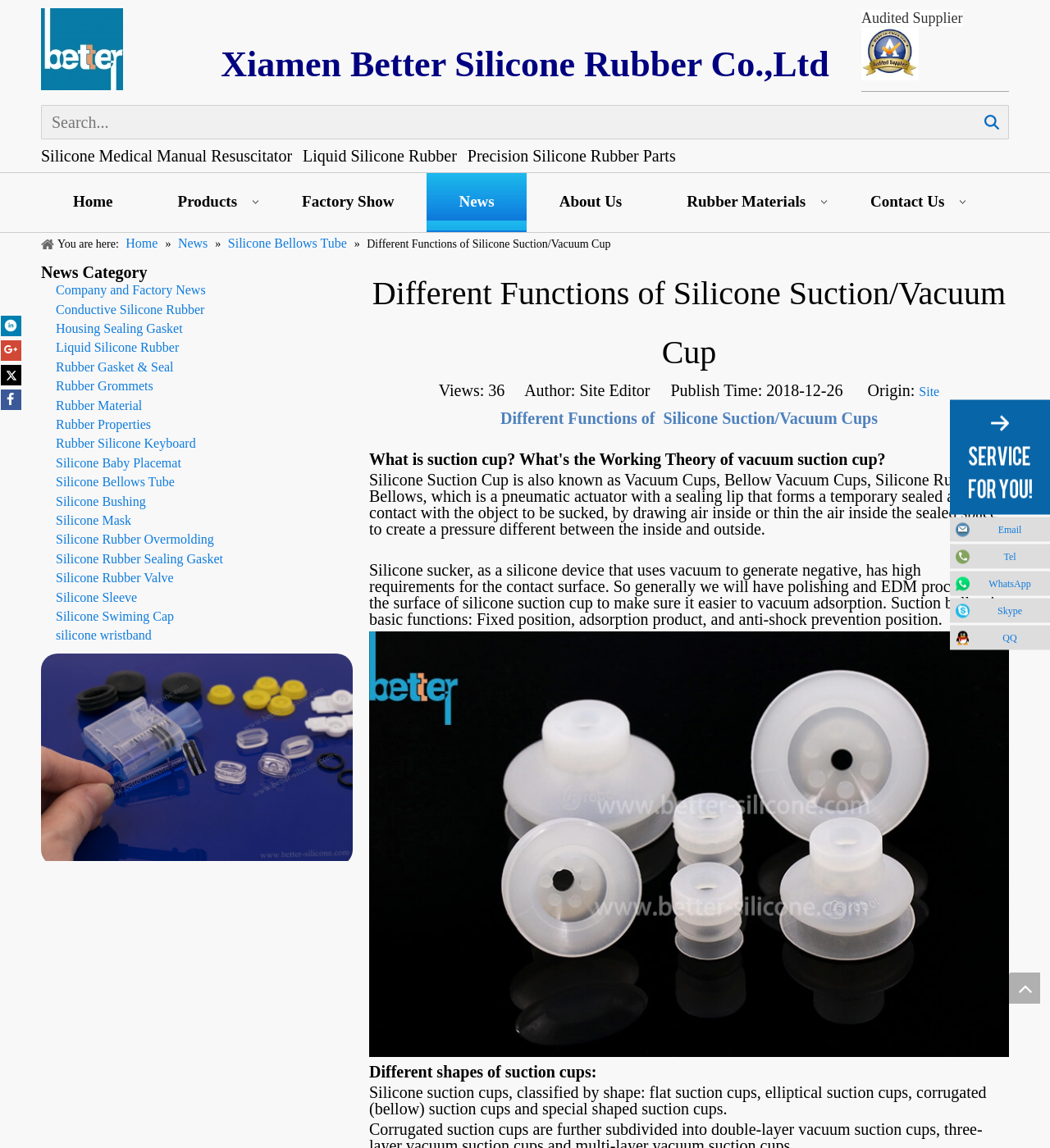Please answer the following question using a single word or phrase: What is the function of a silicone sucker?

Generate negative pressure